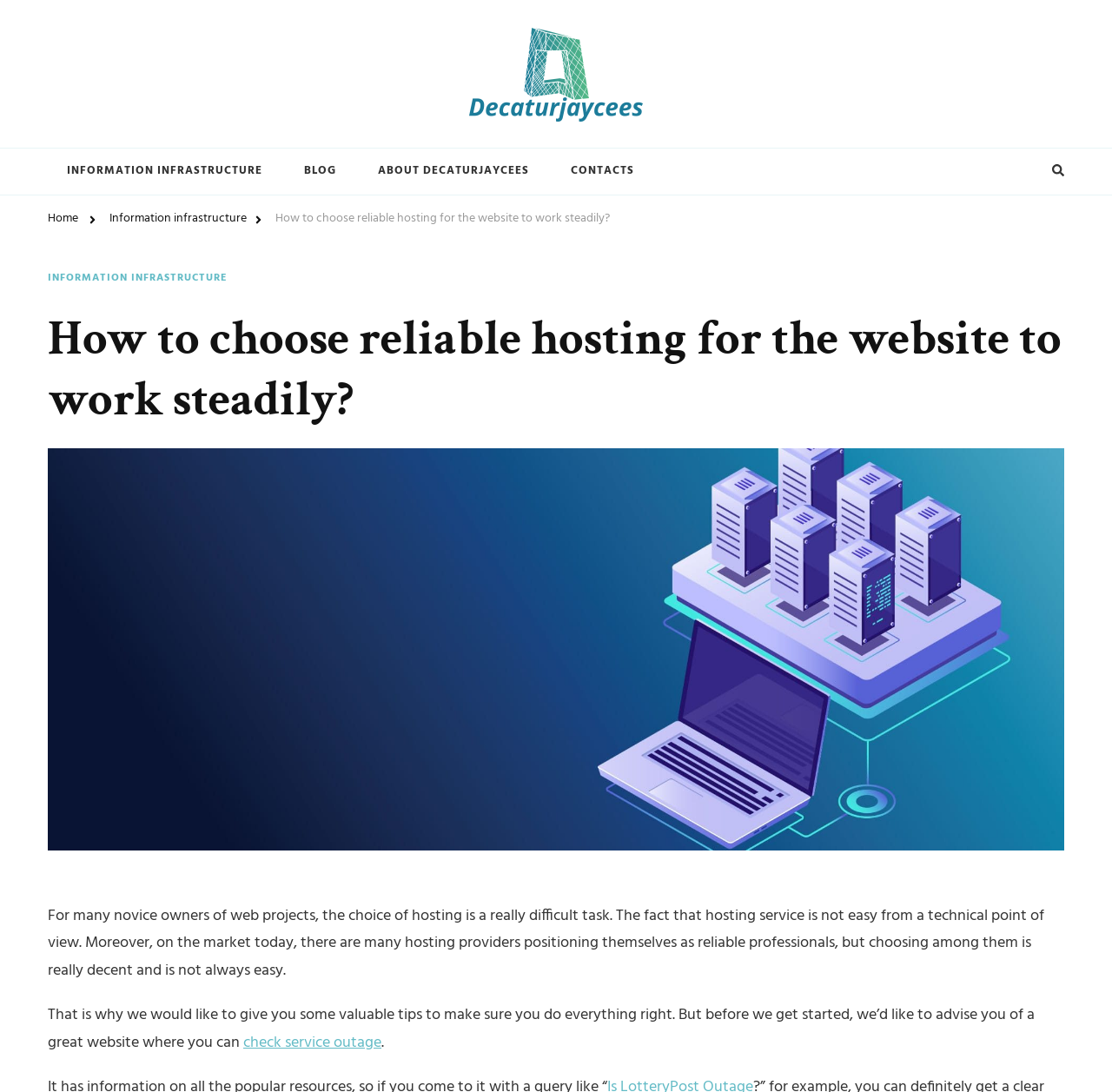Respond to the question below with a single word or phrase:
What is the website's main topic?

Web hosting